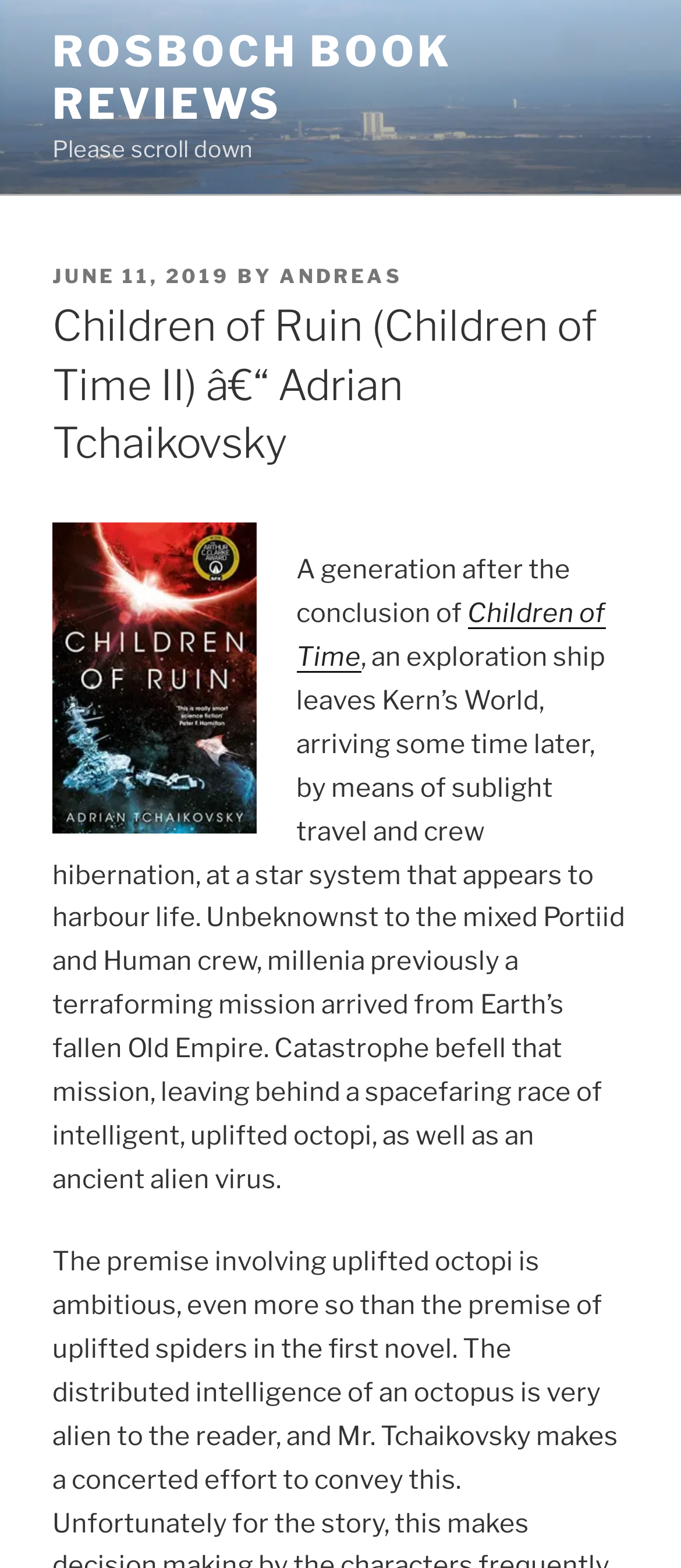Answer in one word or a short phrase: 
Who is the author of the book?

Adrian Tchaikovsky